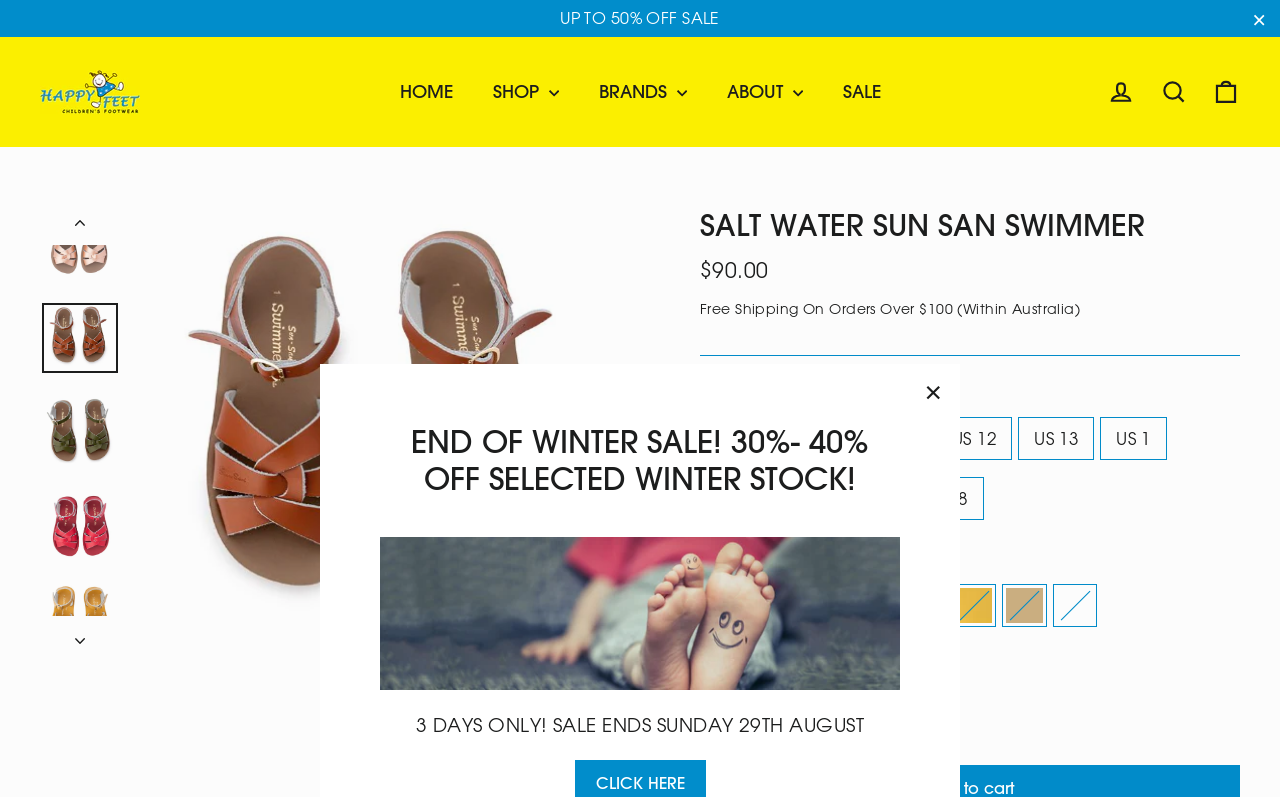Please pinpoint the bounding box coordinates for the region I should click to adhere to this instruction: "Click the 'Search' link".

[0.897, 0.085, 0.937, 0.145]